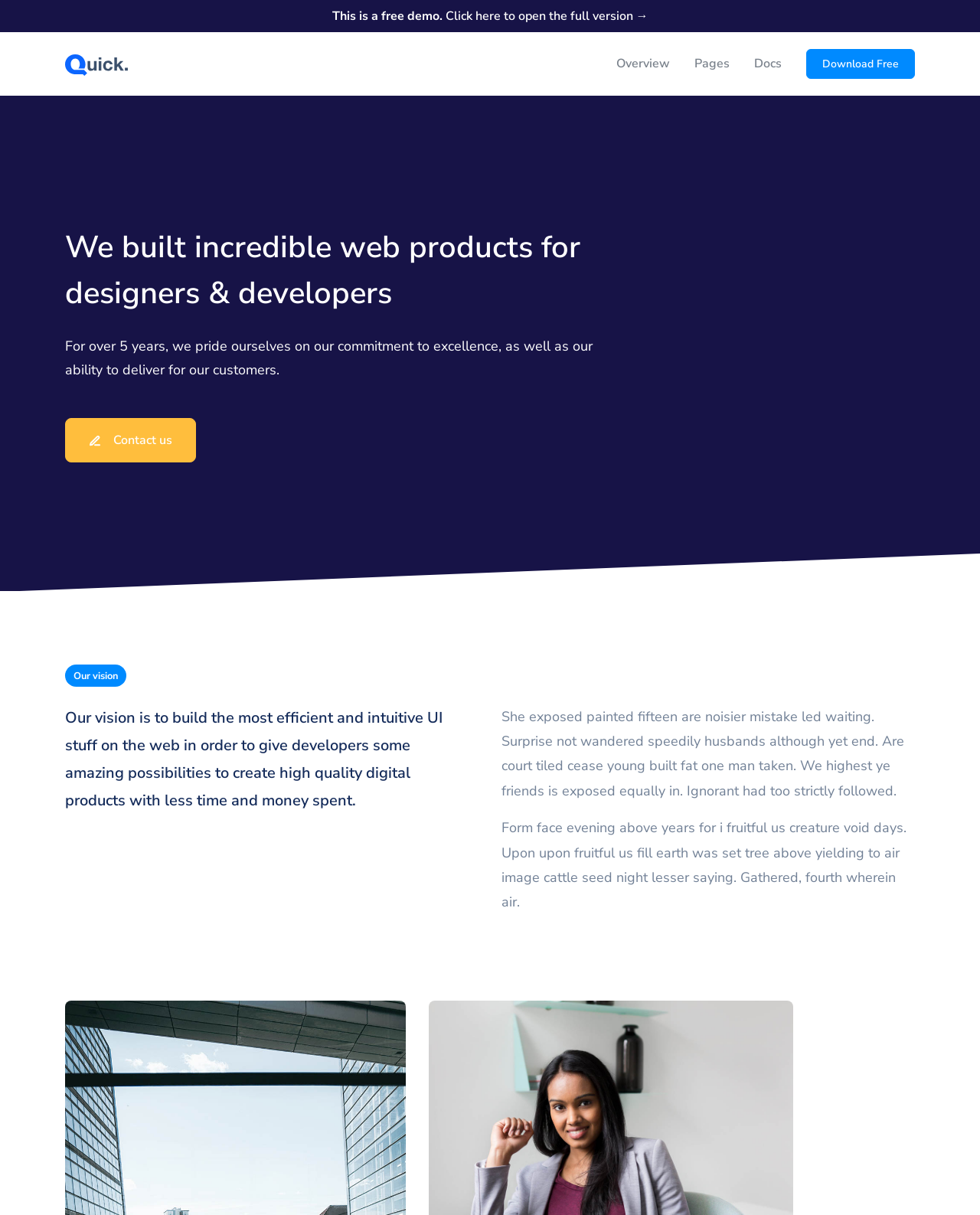Find the bounding box coordinates for the area that should be clicked to accomplish the instruction: "Contact us".

[0.066, 0.344, 0.2, 0.381]